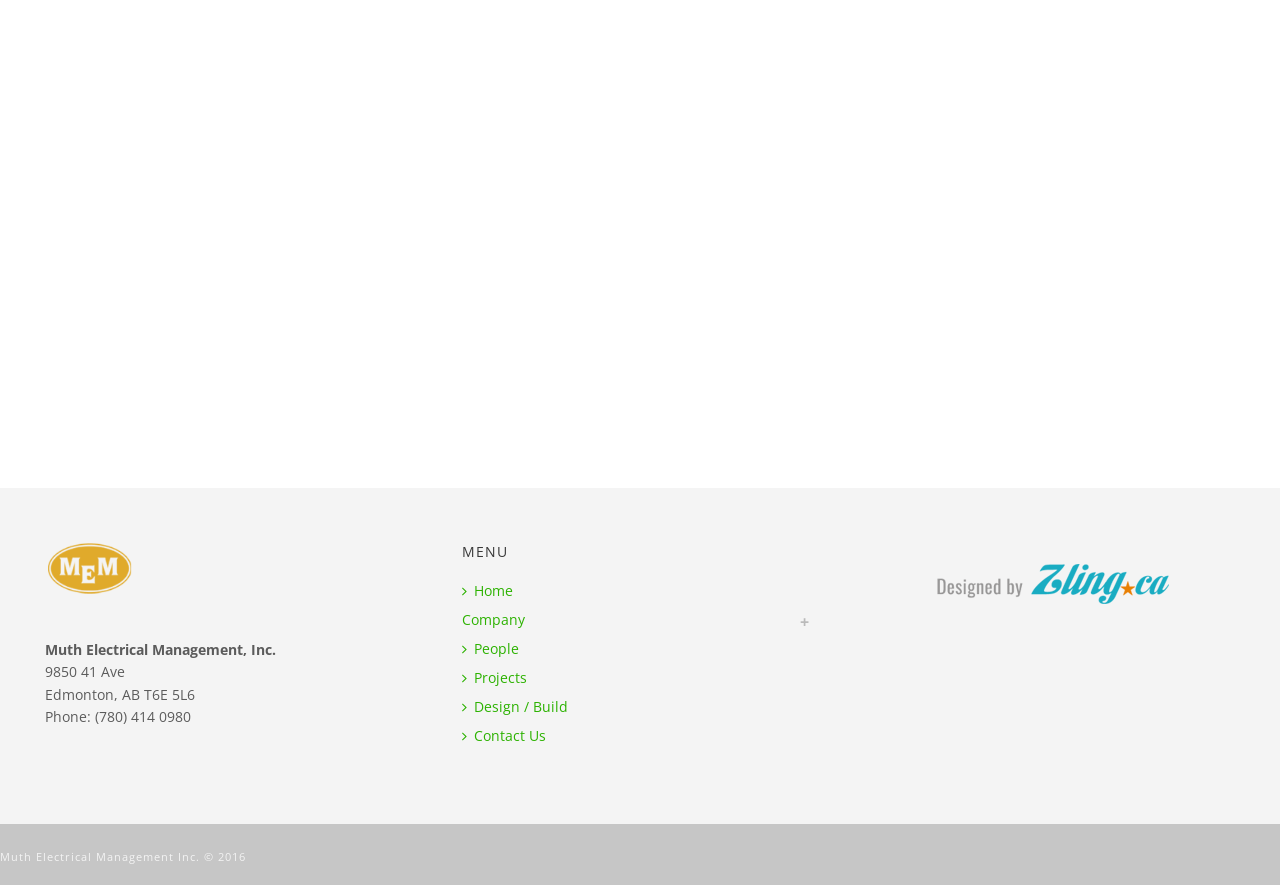What is the award name above the image 'award5'?
Answer the question with a single word or phrase, referring to the image.

THE MERIT CONTRACTORS ASSOCIATION WILLARD KIRKPATRICK TRAINING AWARD